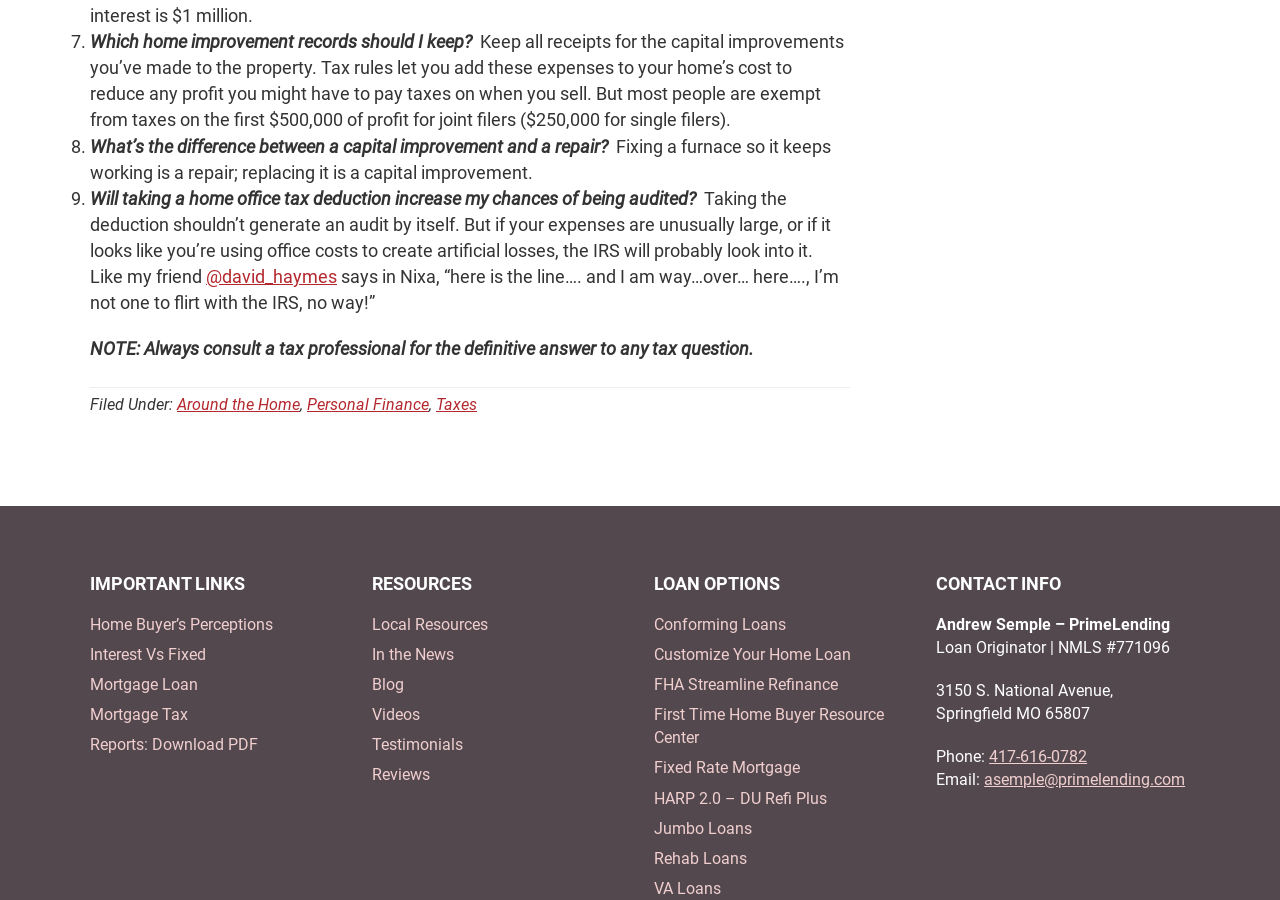What should you consult for definitive answers to tax questions?
Please provide a detailed and thorough answer to the question.

The webpage advises that for definitive answers to any tax question, one should always consult a tax professional. This is emphasized in a note at the bottom of the page.